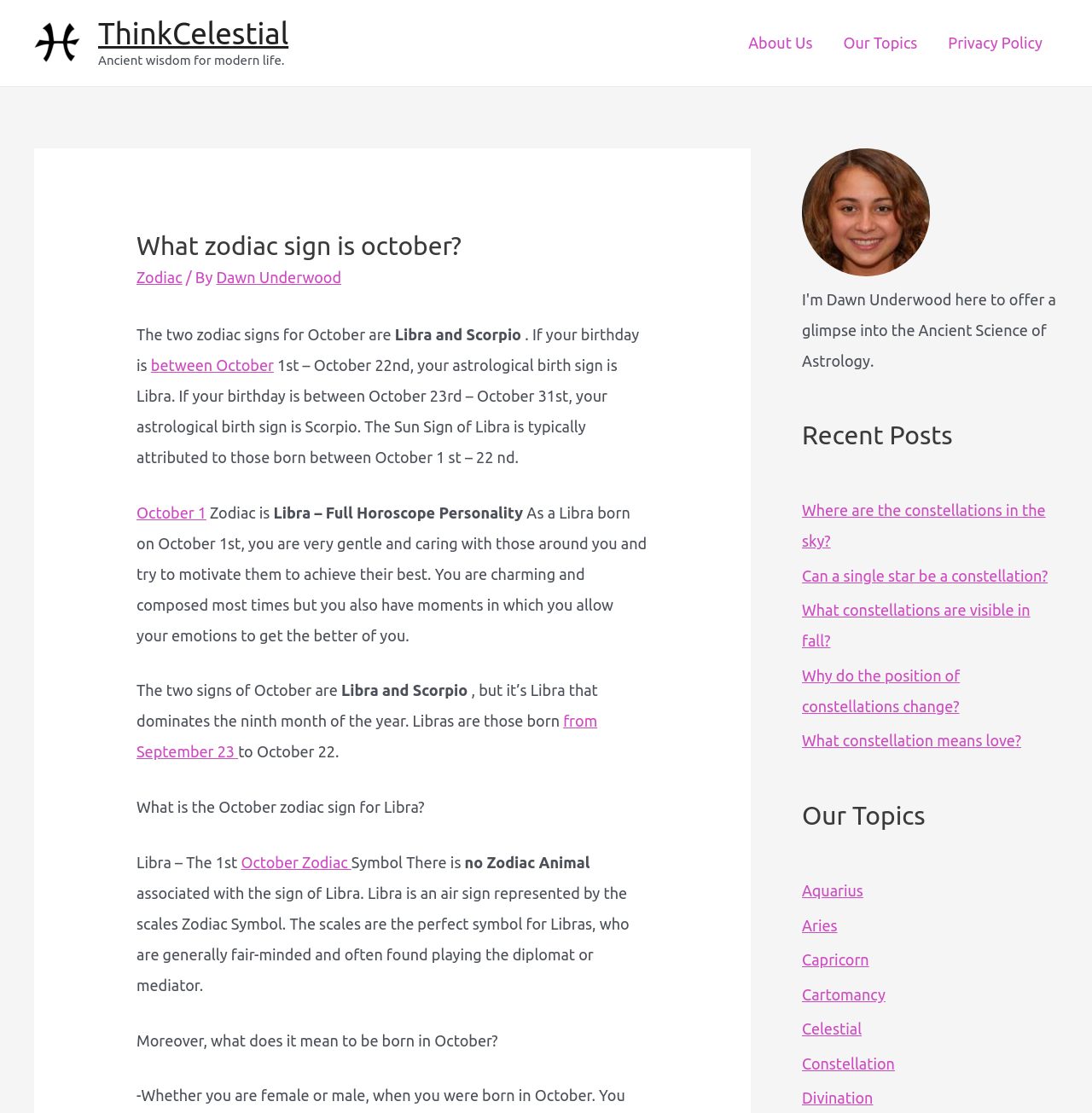Please find the bounding box coordinates of the section that needs to be clicked to achieve this instruction: "Check the 'Recent Posts' section".

[0.734, 0.376, 0.969, 0.406]